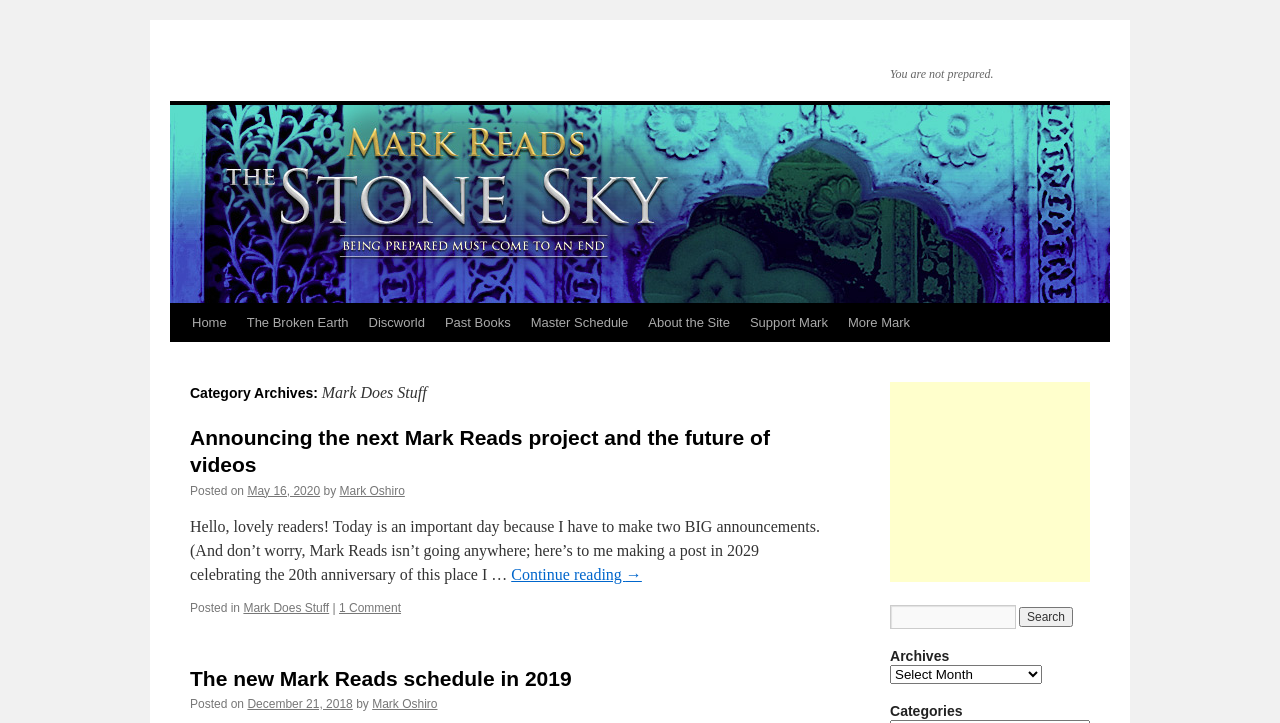Could you specify the bounding box coordinates for the clickable section to complete the following instruction: "Go to Home"?

[0.142, 0.42, 0.185, 0.473]